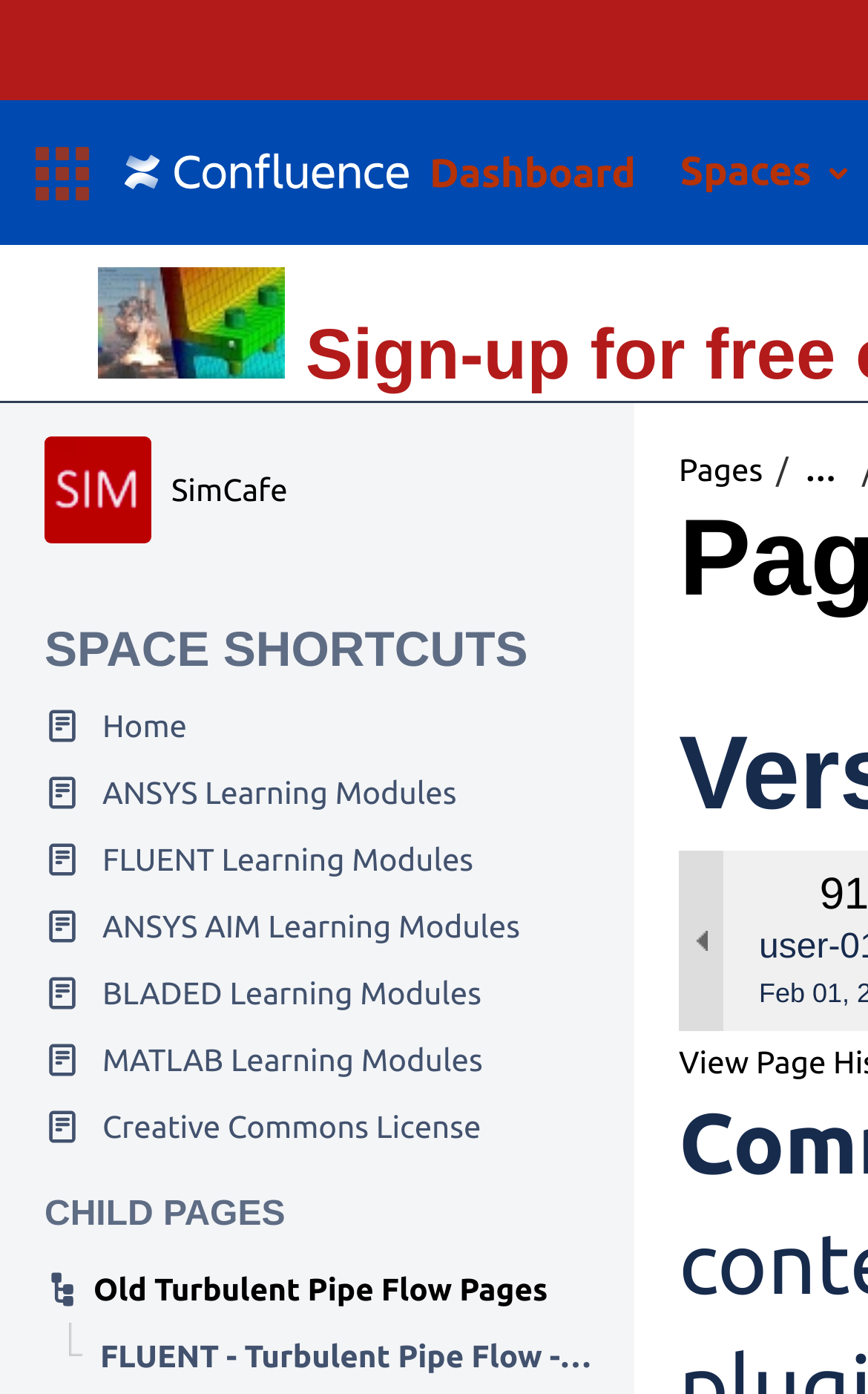By analyzing the image, answer the following question with a detailed response: What is the name of the simulation MOOC?

I looked at the image element with the text 'SIMULATION MOOC' and found that it is the name of the simulation MOOC.